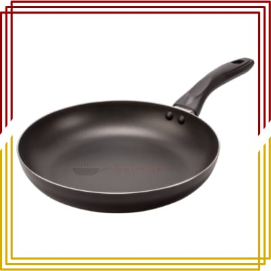Describe all the visual components present in the image.

This image showcases a sleek black frying pan, a vital kitchen tool recognized for its versatility and practicality in cooking. With a flat bottom and gently curved sides, this pan is designed for tasks like stir-frying, searing, and preparing a variety of dishes without the risk of spilling. The handle is ergonomically shaped for comfort during use. Frying pans are available in various sizes, typically ranging from 8 to 12 inches in diameter, making them suitable for both small and large cooking tasks. This particular model likely features a non-stick coating, making it easier to clean and ideal for cooking delicate foods. Overall, a frying pan is an indispensable item in any kitchen, perfect for everyday cooking.